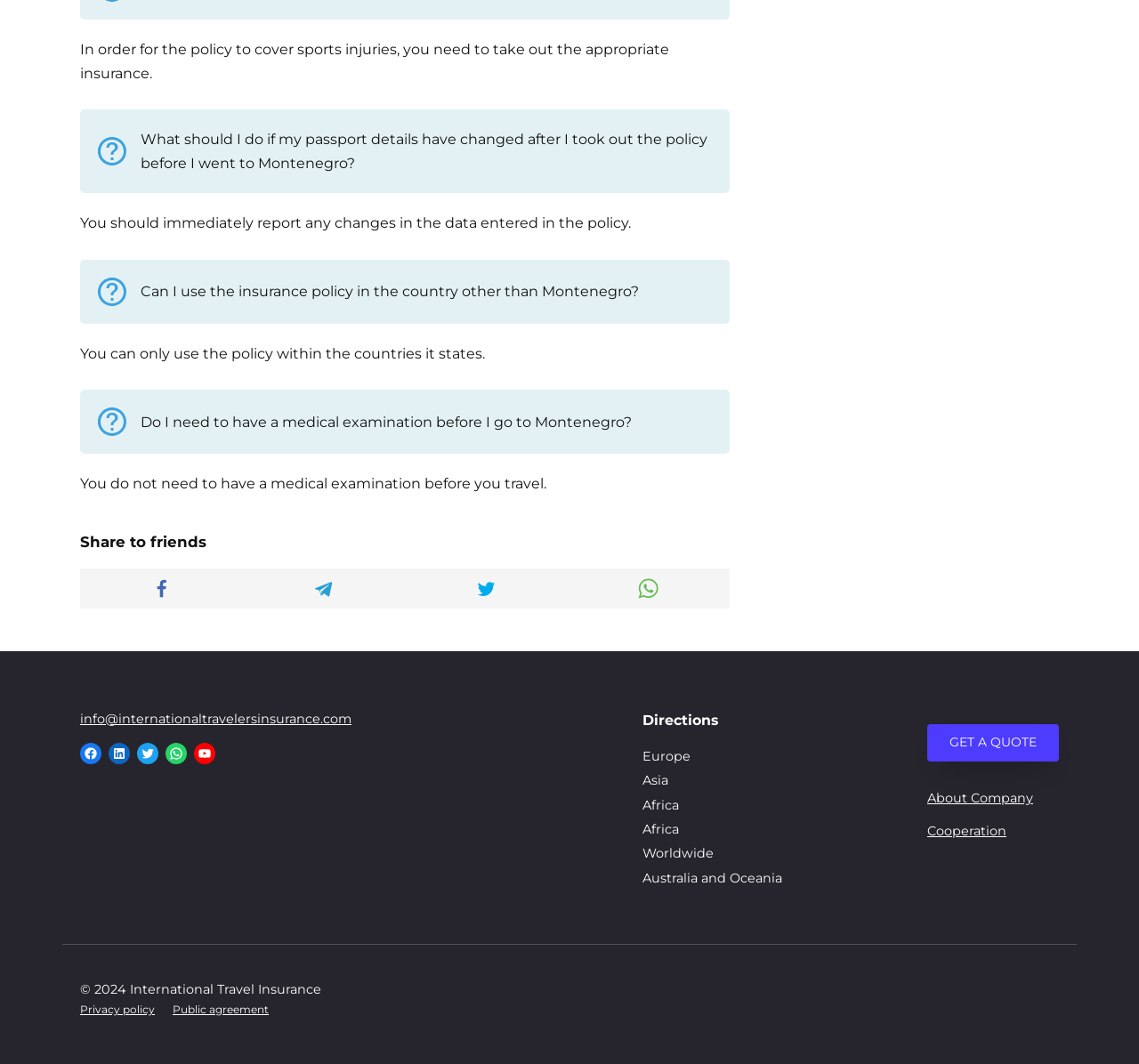What regions are covered by the insurance policy?
Using the details from the image, give an elaborate explanation to answer the question.

The regions covered by the insurance policy are listed as links, including Europe, Asia, Africa, and others, as shown in the links 'Europe', 'Asia', 'Africa', etc.